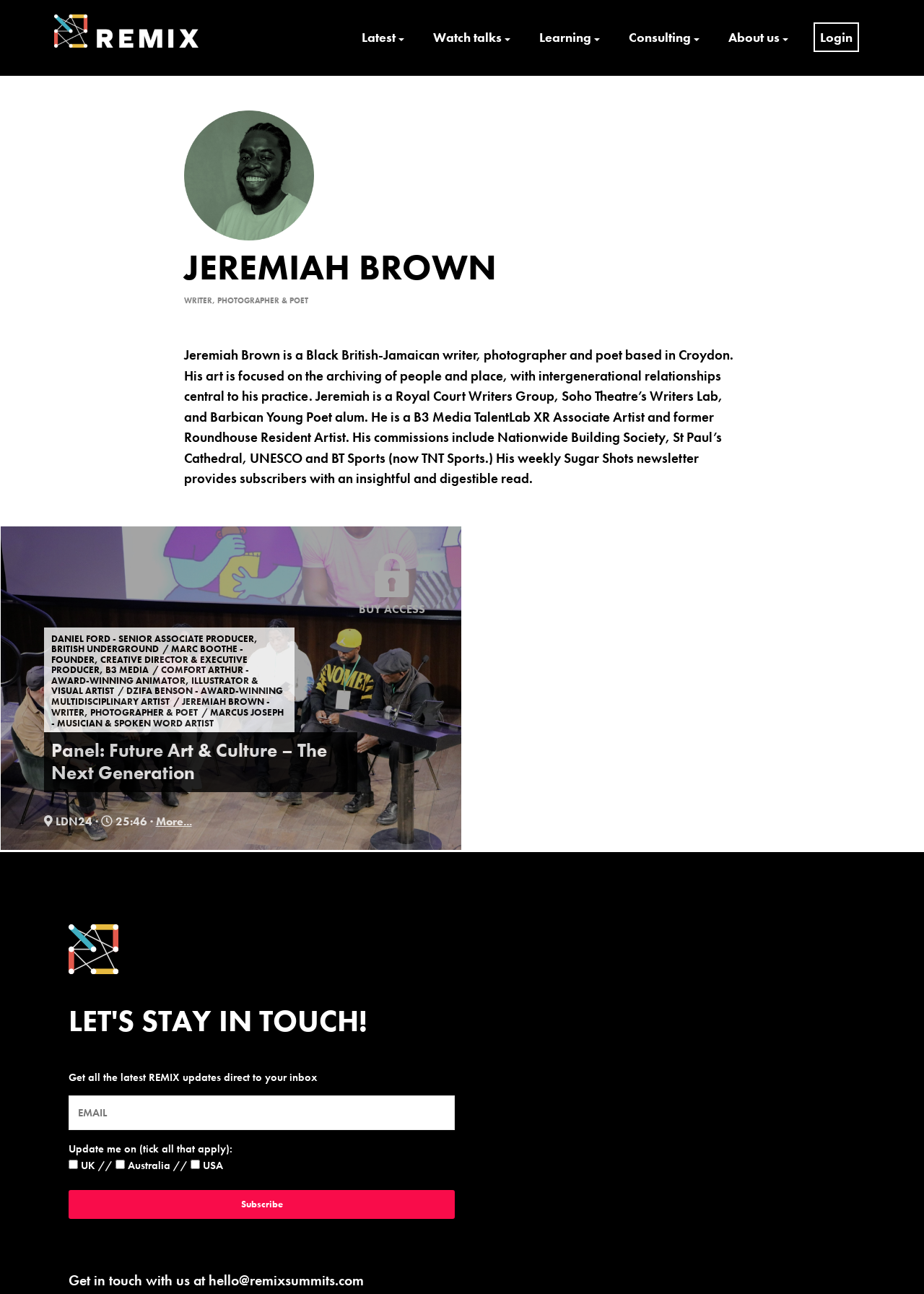Identify the bounding box coordinates of the element to click to follow this instruction: 'Buy access'. Ensure the coordinates are four float values between 0 and 1, provided as [left, top, right, bottom].

[0.388, 0.427, 0.46, 0.478]